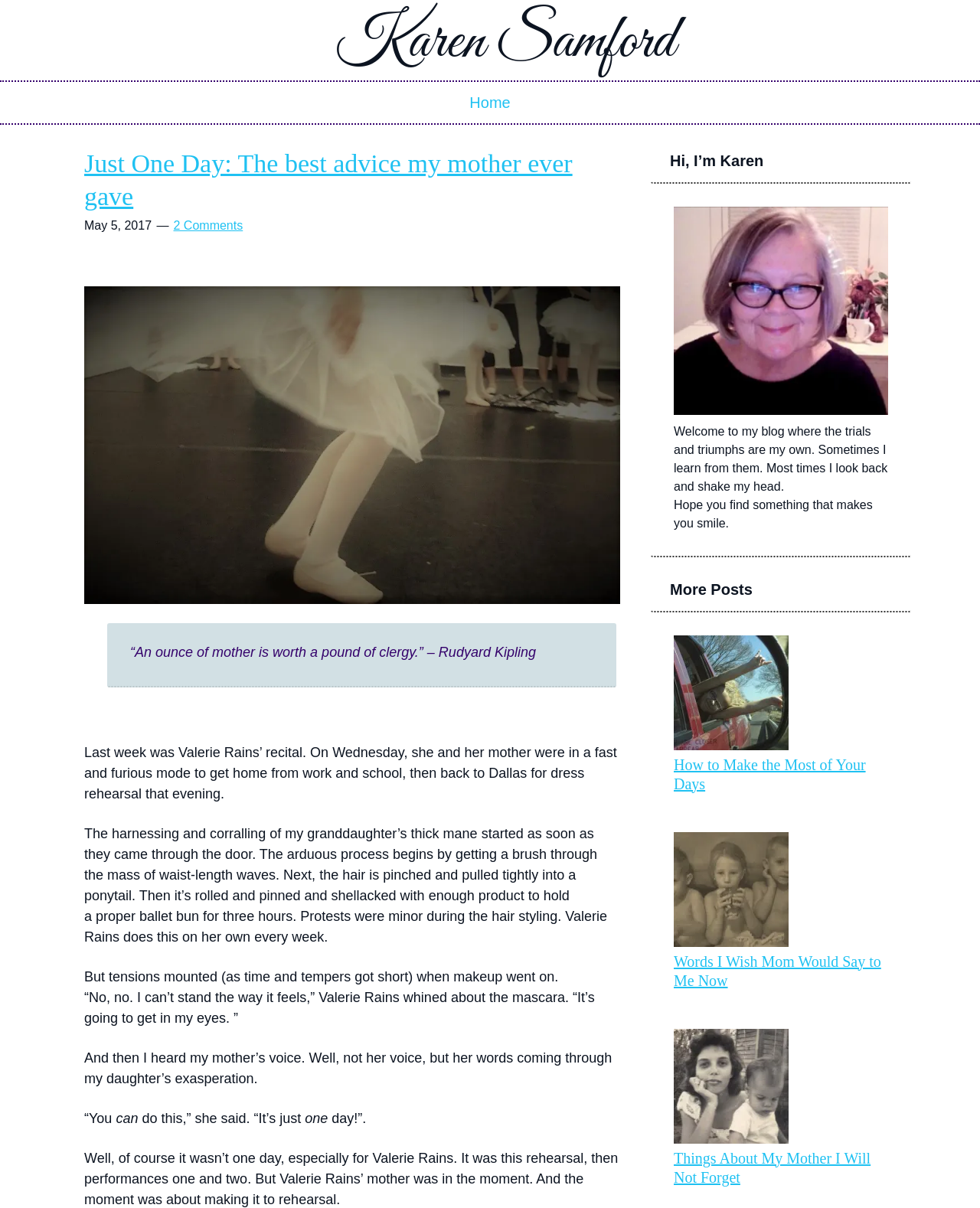What is the topic of the first article?
Refer to the image and give a detailed answer to the question.

The topic of the first article is the best advice the author's mother ever gave, as indicated by the heading 'Just One Day: The best advice my mother ever gave' and the text that follows.